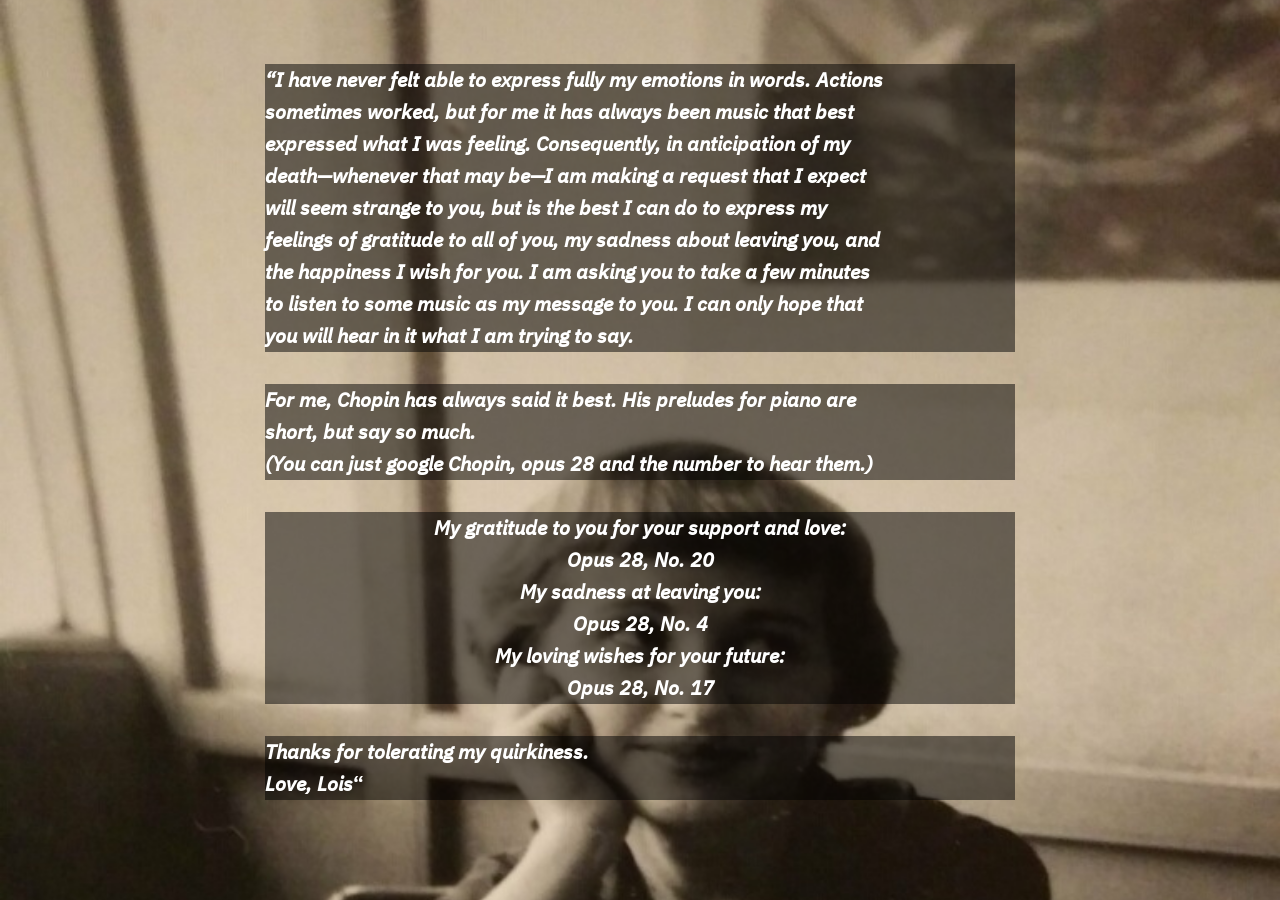What is the author's feeling towards the readers?
Please answer the question with a detailed response using the information from the screenshot.

The author expresses their gratitude to the readers for their support and love, and also wishes happiness for their future, as evident from the specific Chopin pieces they mention.